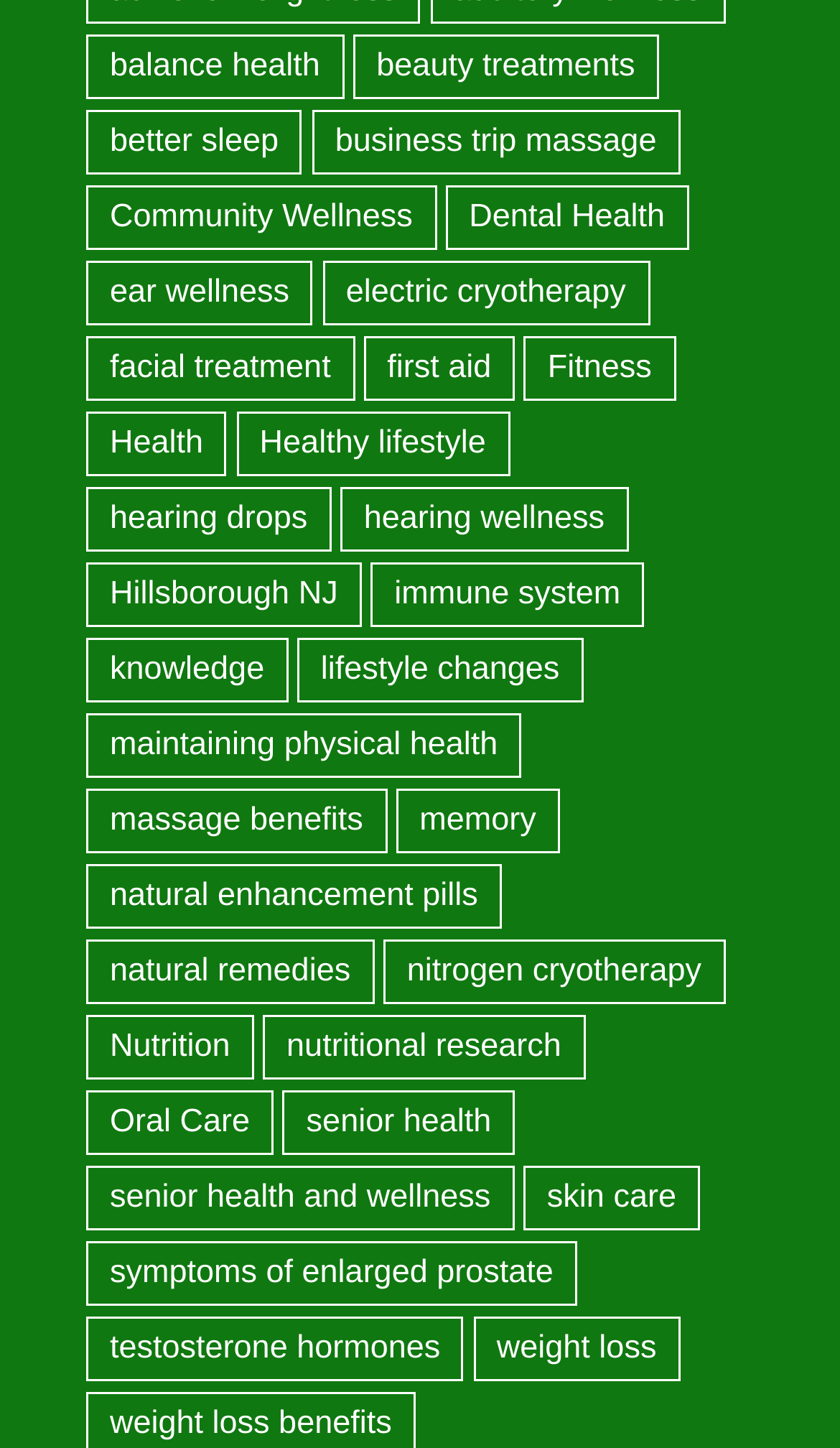Please indicate the bounding box coordinates of the element's region to be clicked to achieve the instruction: "Check Community Wellness". Provide the coordinates as four float numbers between 0 and 1, i.e., [left, top, right, bottom].

[0.103, 0.128, 0.52, 0.173]